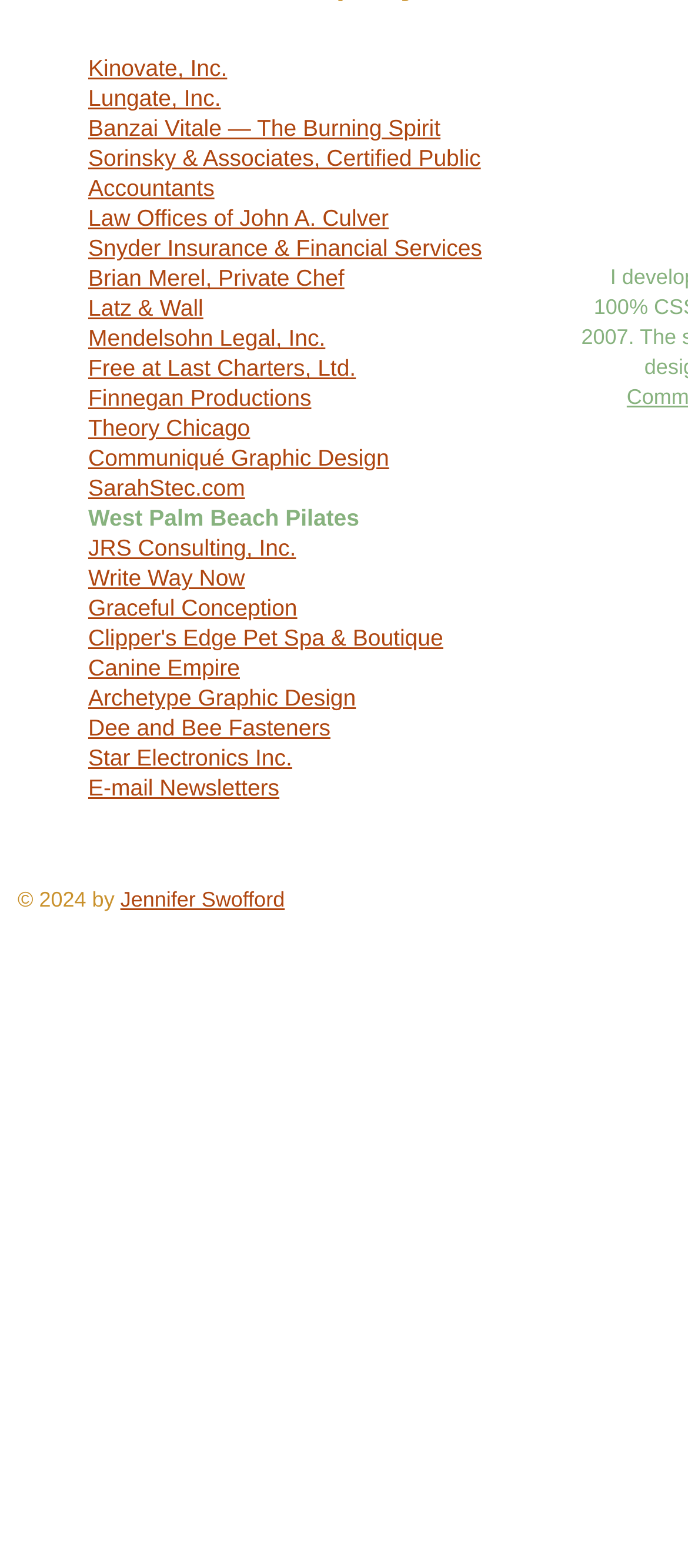Using the element description provided, determine the bounding box coordinates in the format (top-left x, top-left y, bottom-right x, bottom-right y). Ensure that all values are floating point numbers between 0 and 1. Element description: Snyder Insurance & Financial Services

[0.128, 0.15, 0.701, 0.167]